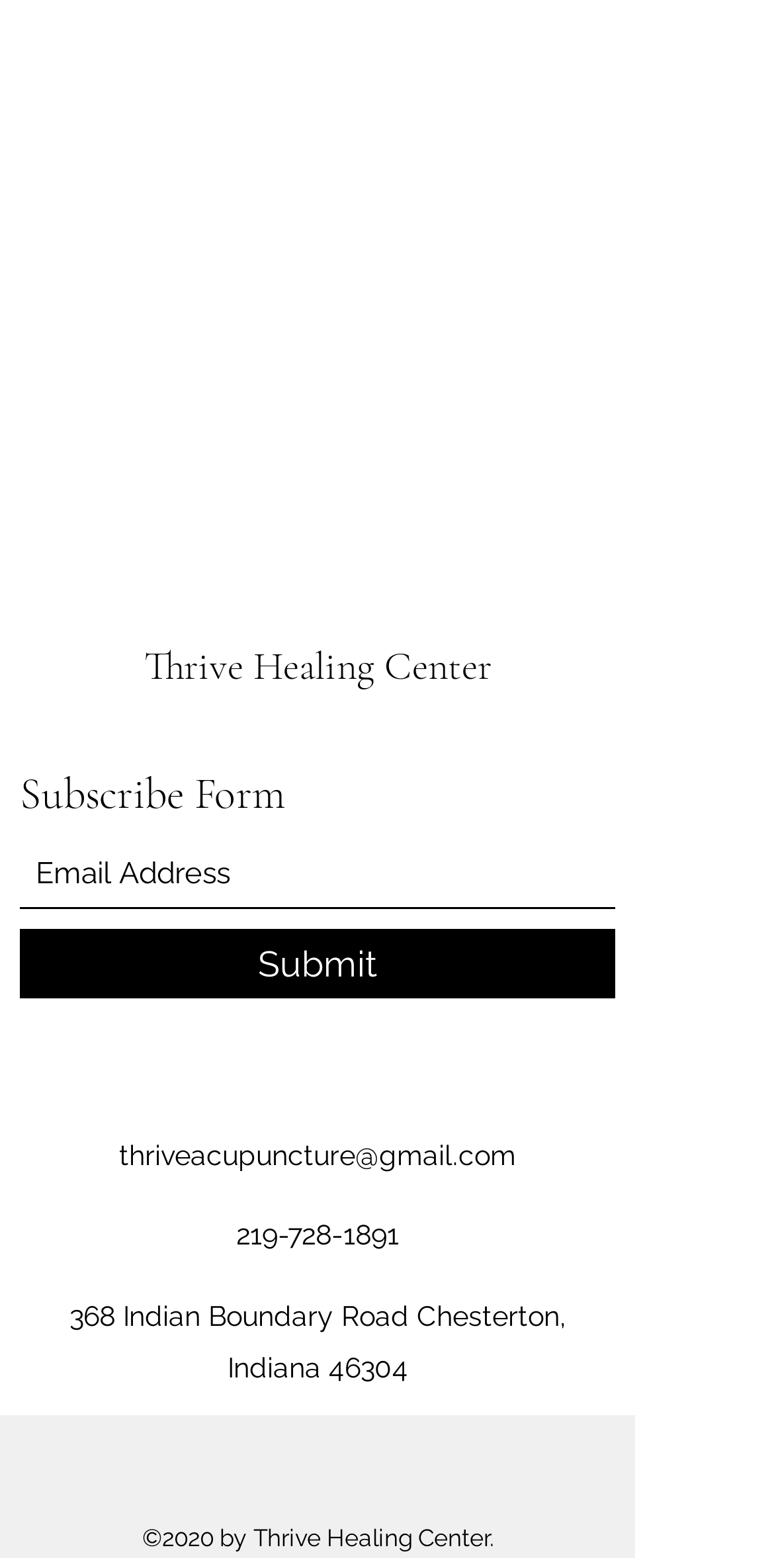What is the purpose of the form?
Kindly offer a detailed explanation using the data available in the image.

I determined the purpose of the form by examining the heading element with the text 'Subscribe Form' above the textbox and button elements.